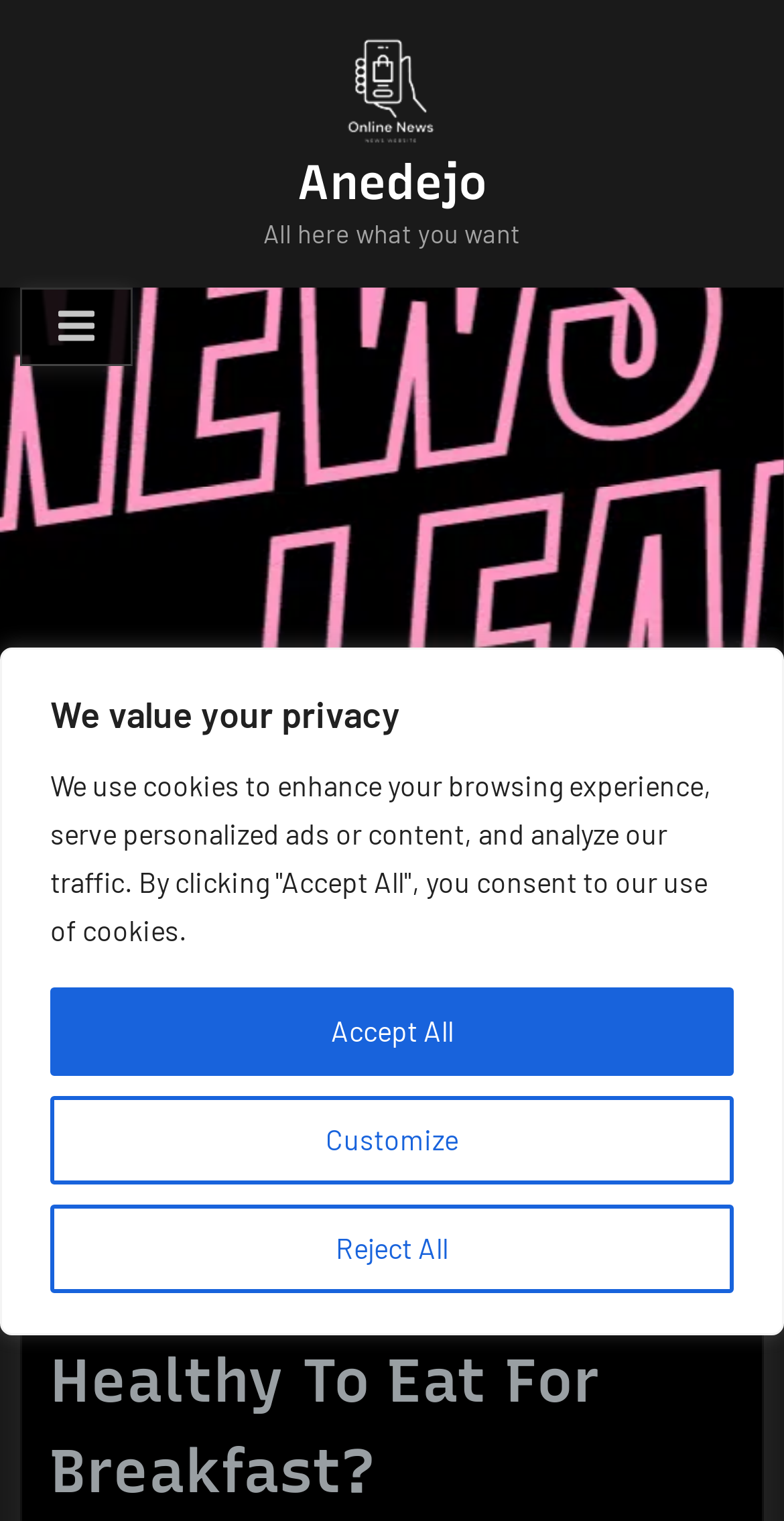Determine the bounding box coordinates of the UI element described by: "parent_node: Anedejo".

[0.441, 0.02, 0.559, 0.099]